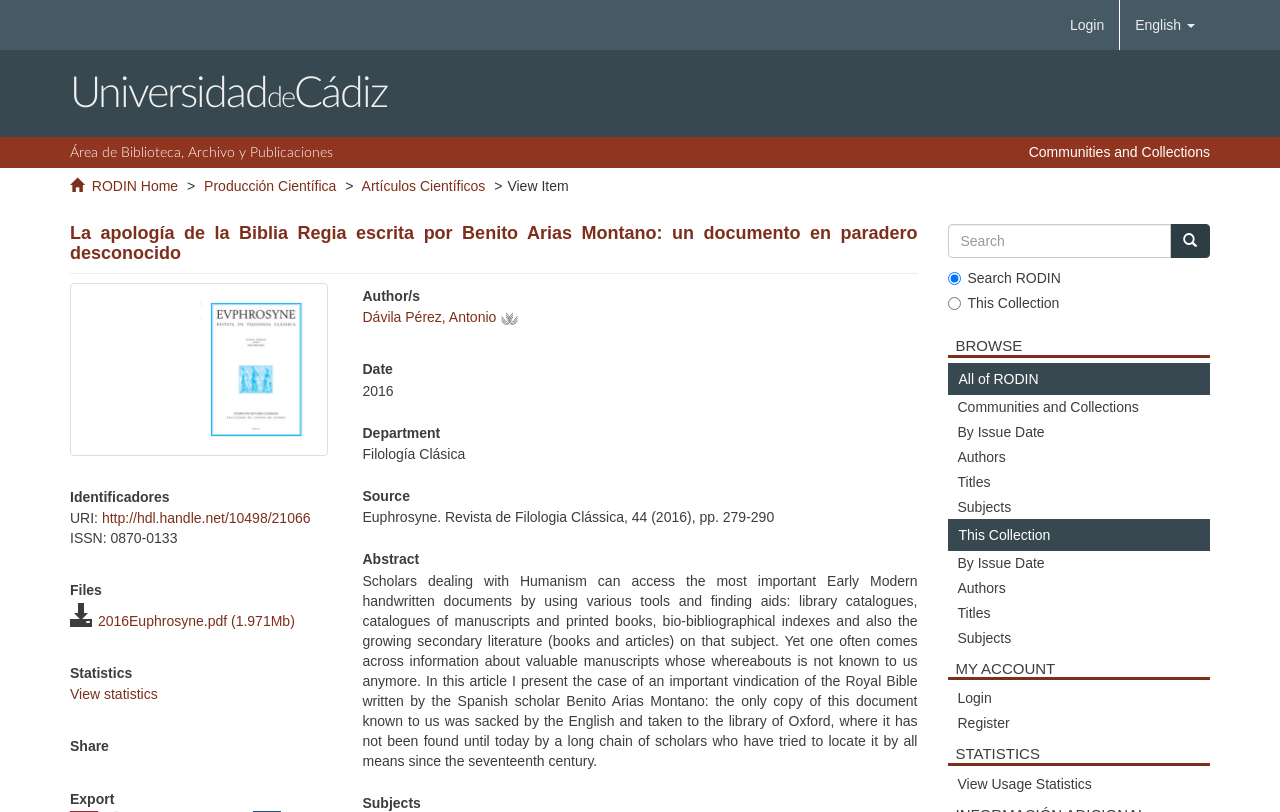Identify the bounding box coordinates of the area you need to click to perform the following instruction: "Search for a specific item".

[0.74, 0.276, 0.915, 0.318]